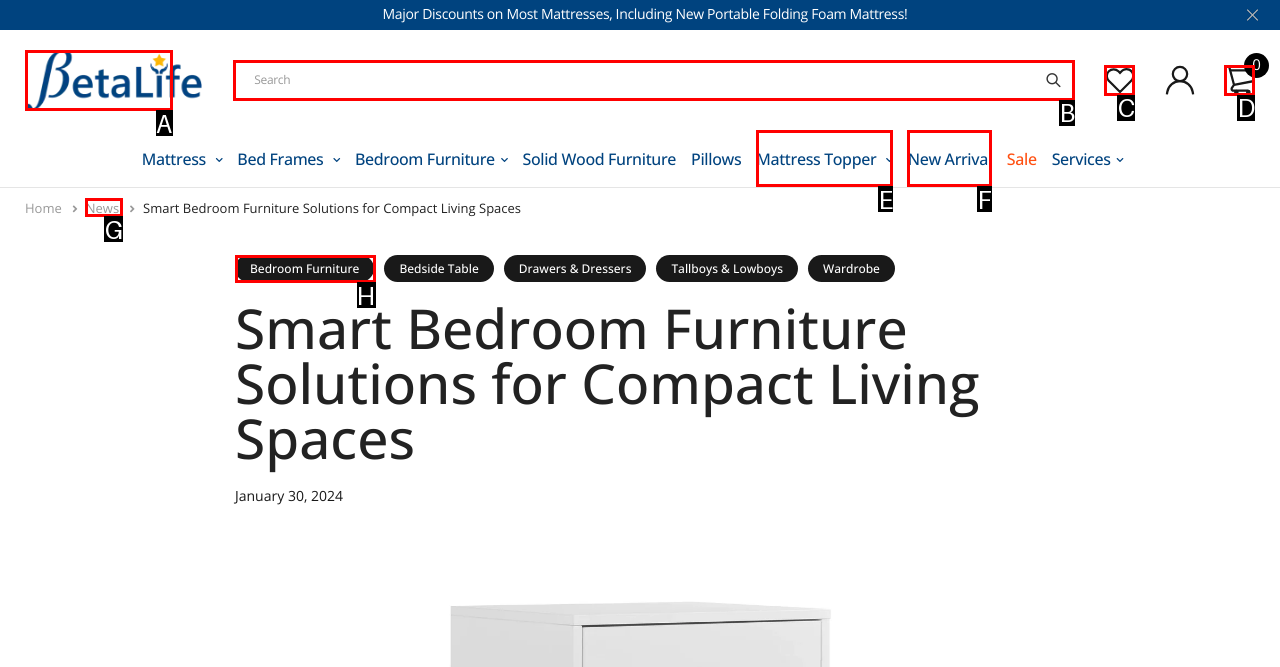Identify the letter of the UI element needed to carry out the task: Explore Bedroom Furniture options
Reply with the letter of the chosen option.

H